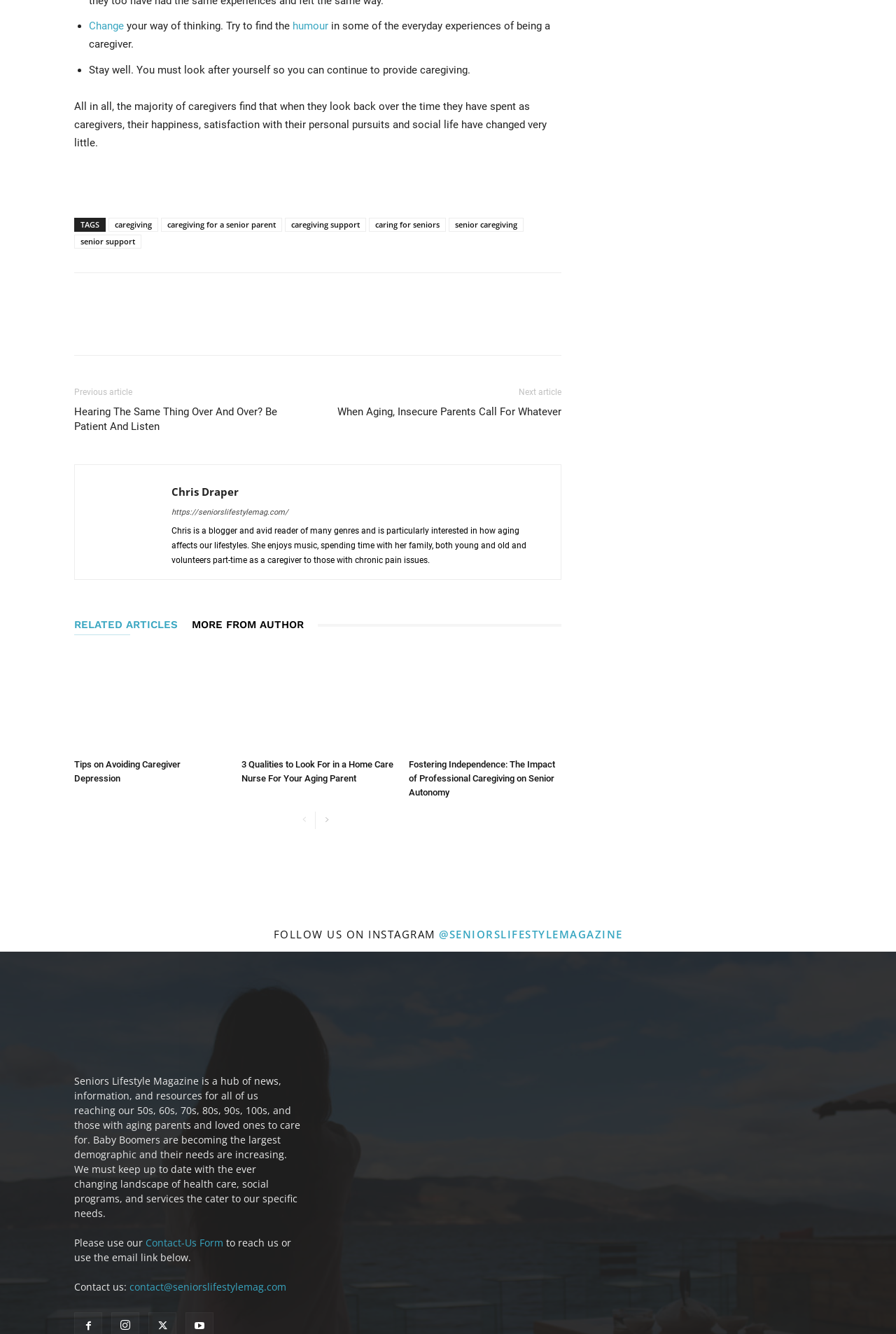Please provide a brief answer to the question using only one word or phrase: 
Who is the author of the article?

Chris Draper